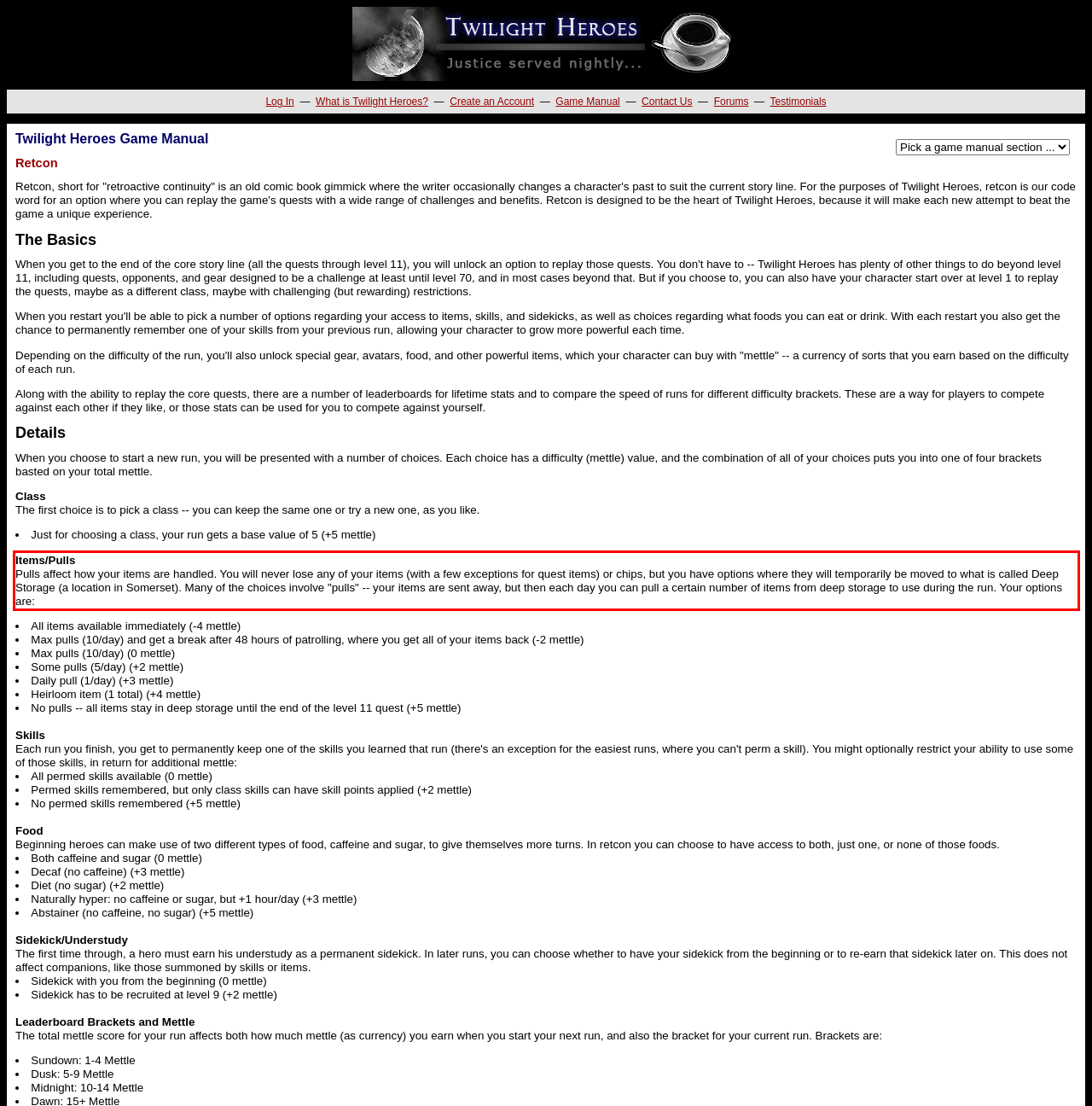Look at the provided screenshot of the webpage and perform OCR on the text within the red bounding box.

Items/Pulls Pulls affect how your items are handled. You will never lose any of your items (with a few exceptions for quest items) or chips, but you have options where they will temporarily be moved to what is called Deep Storage (a location in Somerset). Many of the choices involve "pulls" -- your items are sent away, but then each day you can pull a certain number of items from deep storage to use during the run. Your options are: